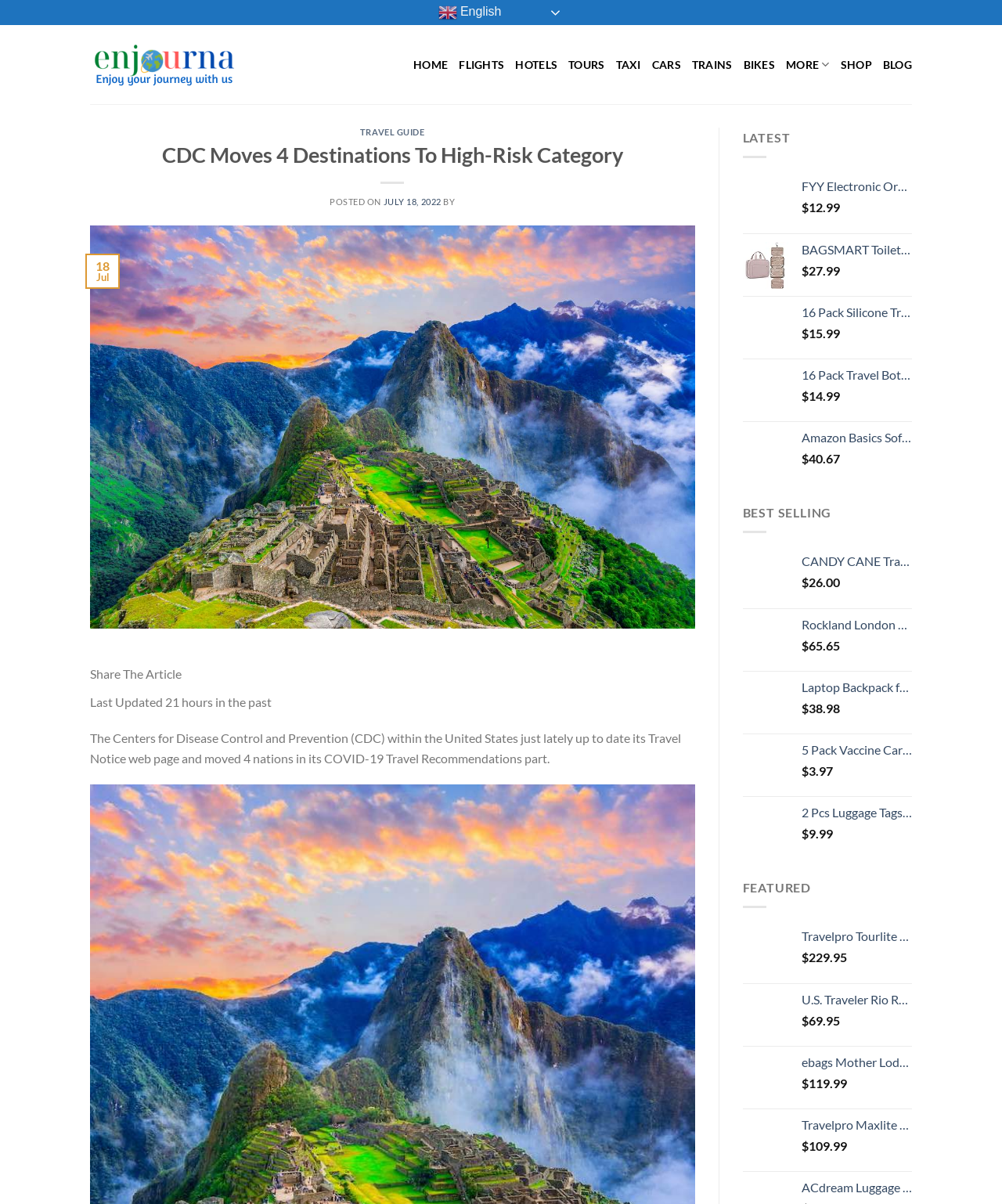Find the primary header on the webpage and provide its text.

CDC Moves 4 Destinations To High-Risk Category